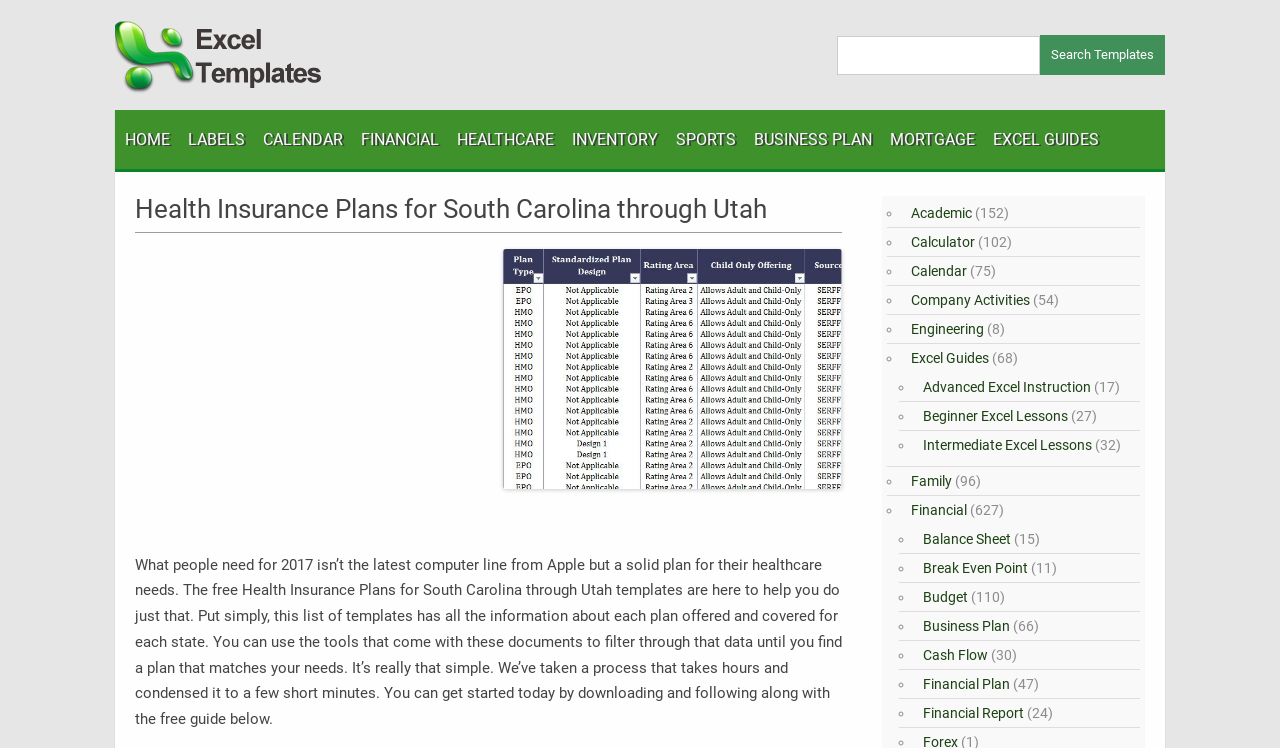Please mark the clickable region by giving the bounding box coordinates needed to complete this instruction: "Download the free Health Insurance Plans guide".

[0.105, 0.743, 0.658, 0.973]